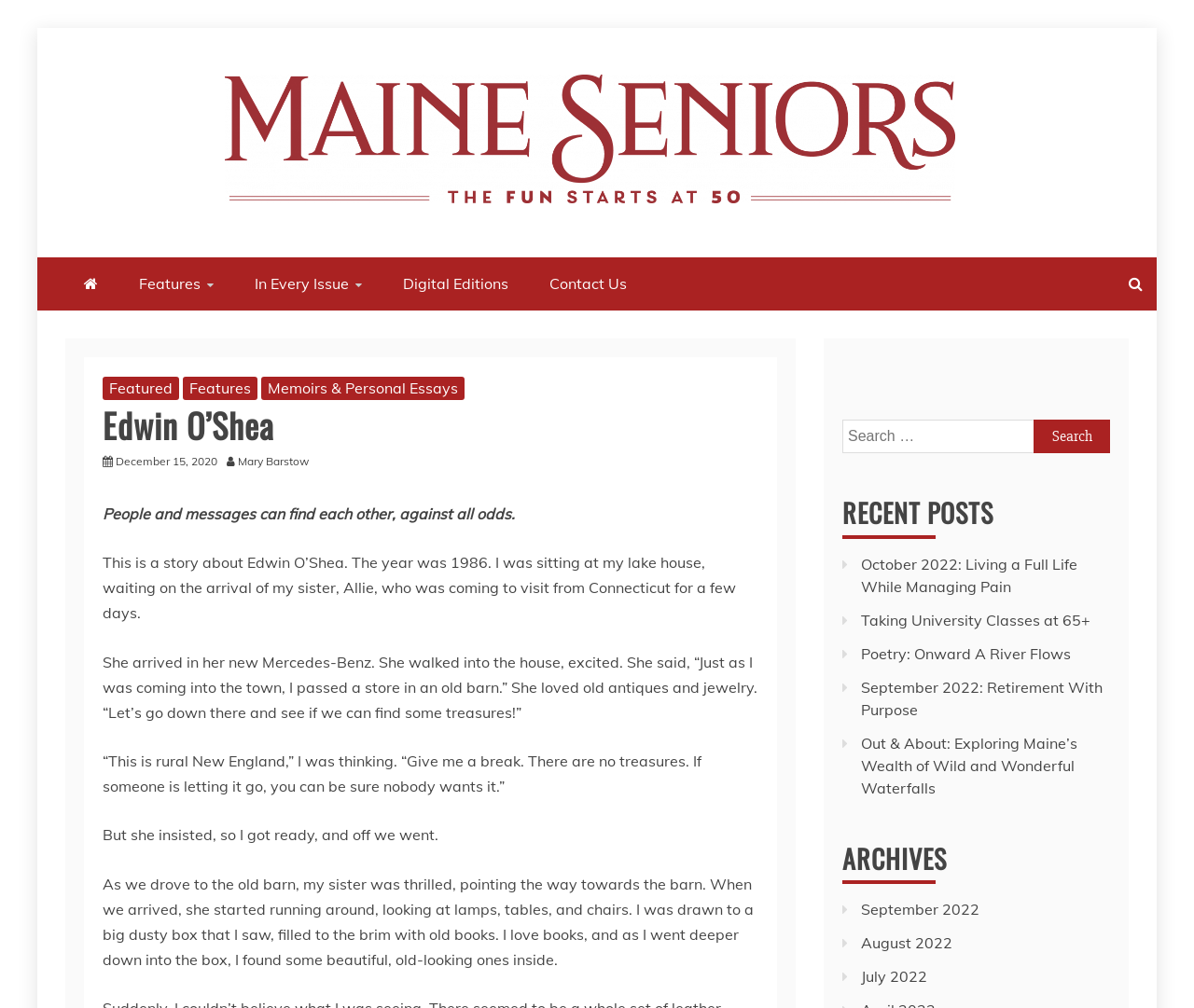Pinpoint the bounding box coordinates of the clickable area necessary to execute the following instruction: "Go to the 'September 2022' archive". The coordinates should be given as four float numbers between 0 and 1, namely [left, top, right, bottom].

[0.721, 0.893, 0.82, 0.912]